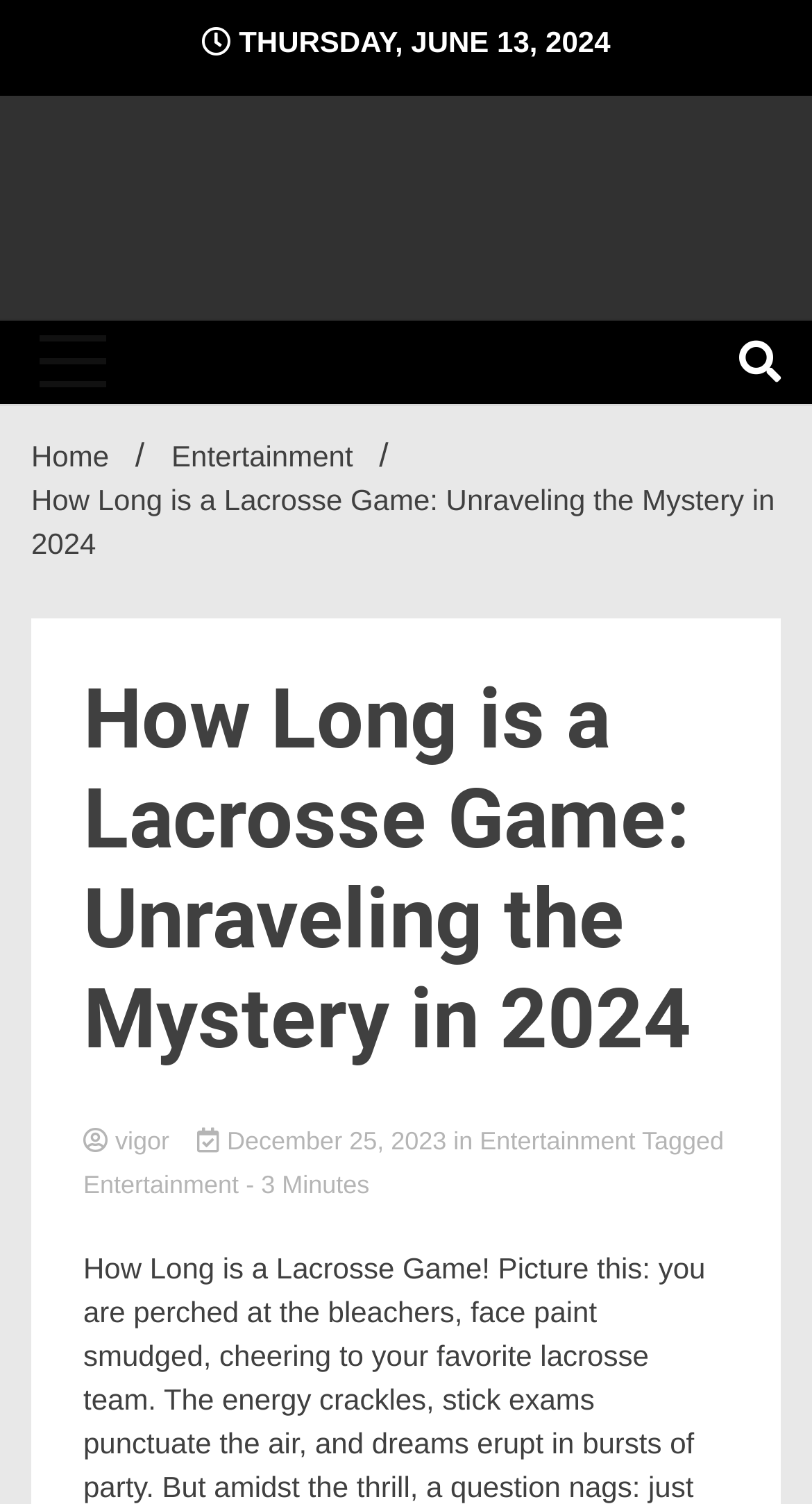Identify the bounding box coordinates of the section to be clicked to complete the task described by the following instruction: "Read the article about How Long is a Lacrosse Game". The coordinates should be four float numbers between 0 and 1, formatted as [left, top, right, bottom].

[0.103, 0.446, 0.897, 0.712]